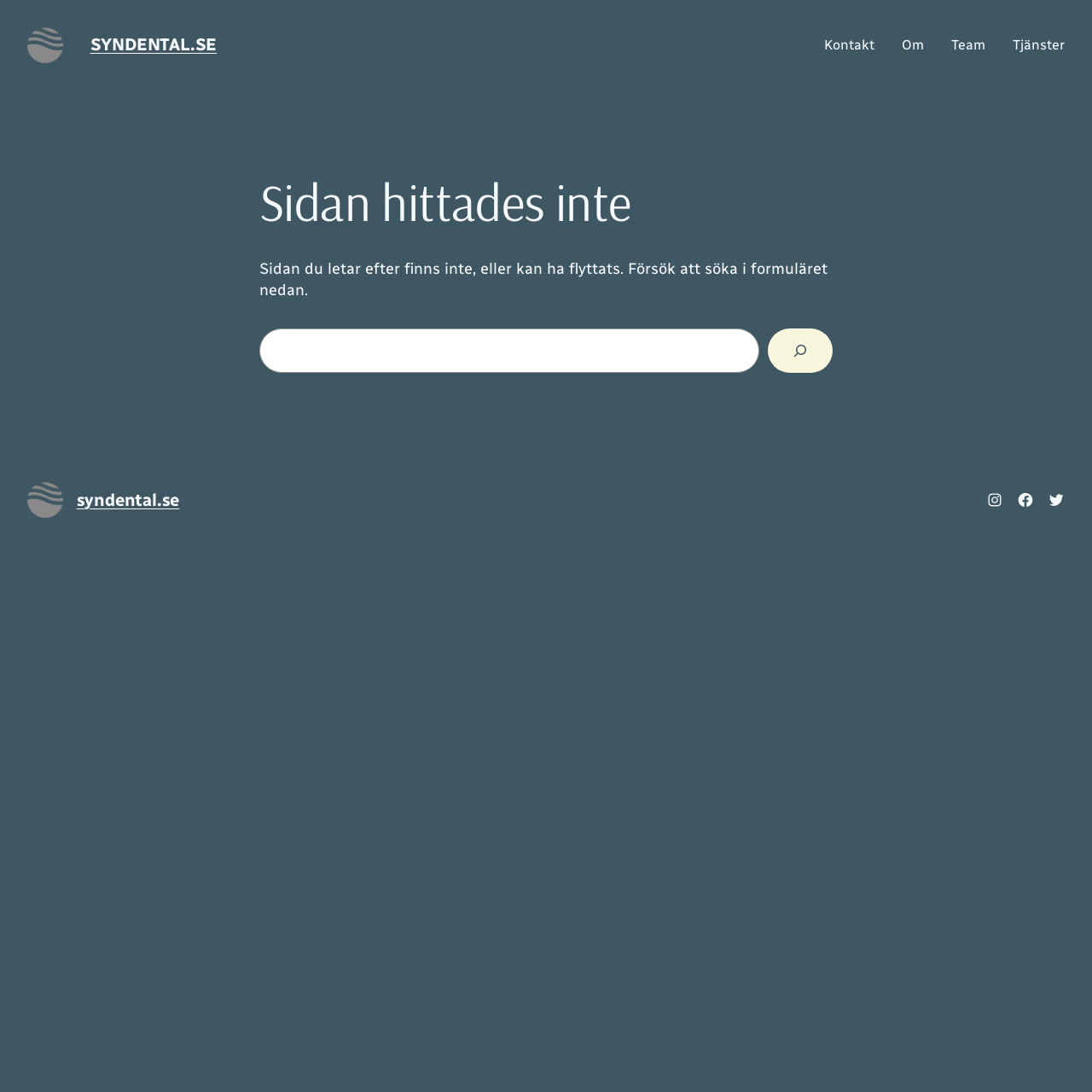Kindly respond to the following question with a single word or a brief phrase: 
What is the navigation menu located at the top of the webpage?

Kontakt, Om, Team, Tjänster